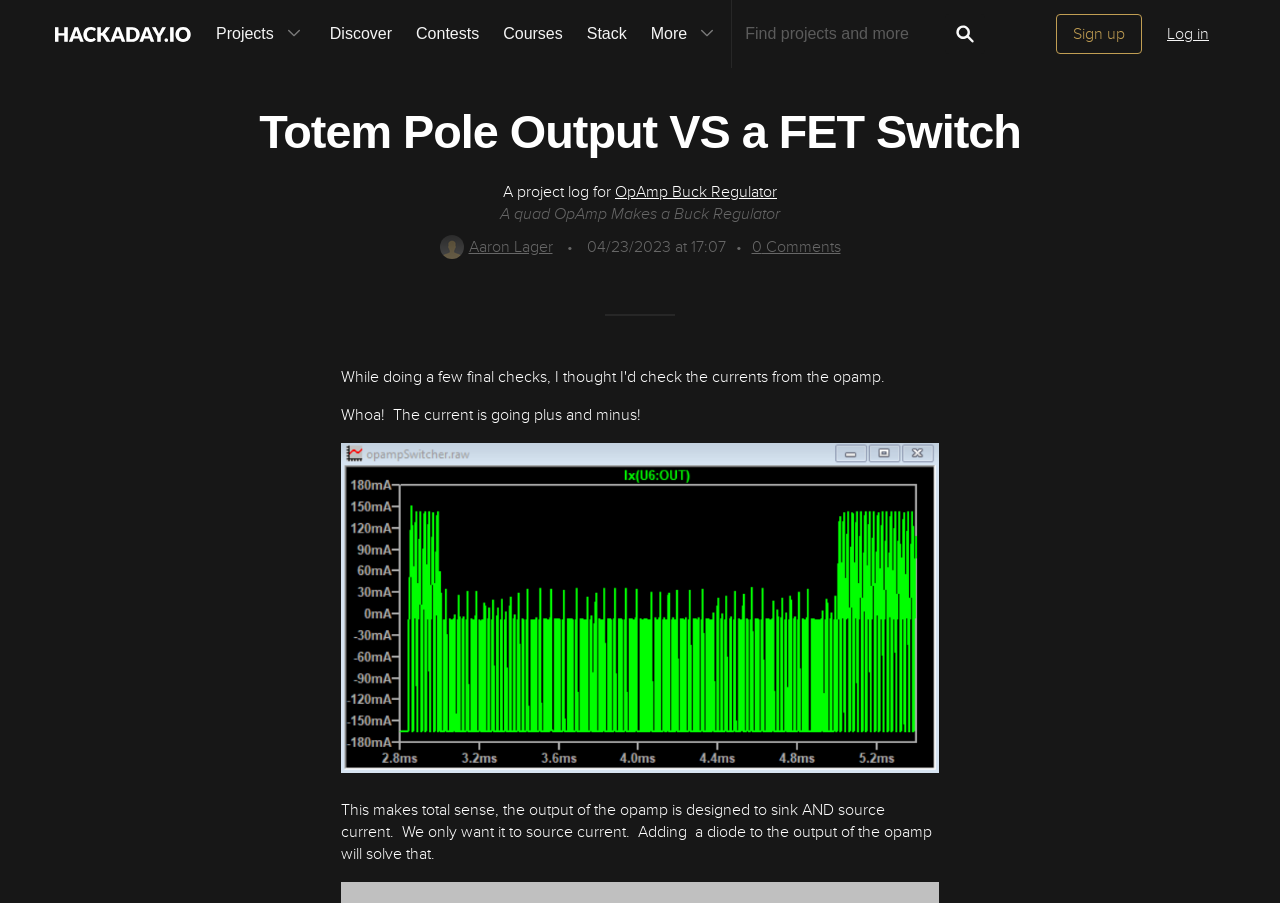Locate and generate the text content of the webpage's heading.

Totem Pole Output VS a FET Switch